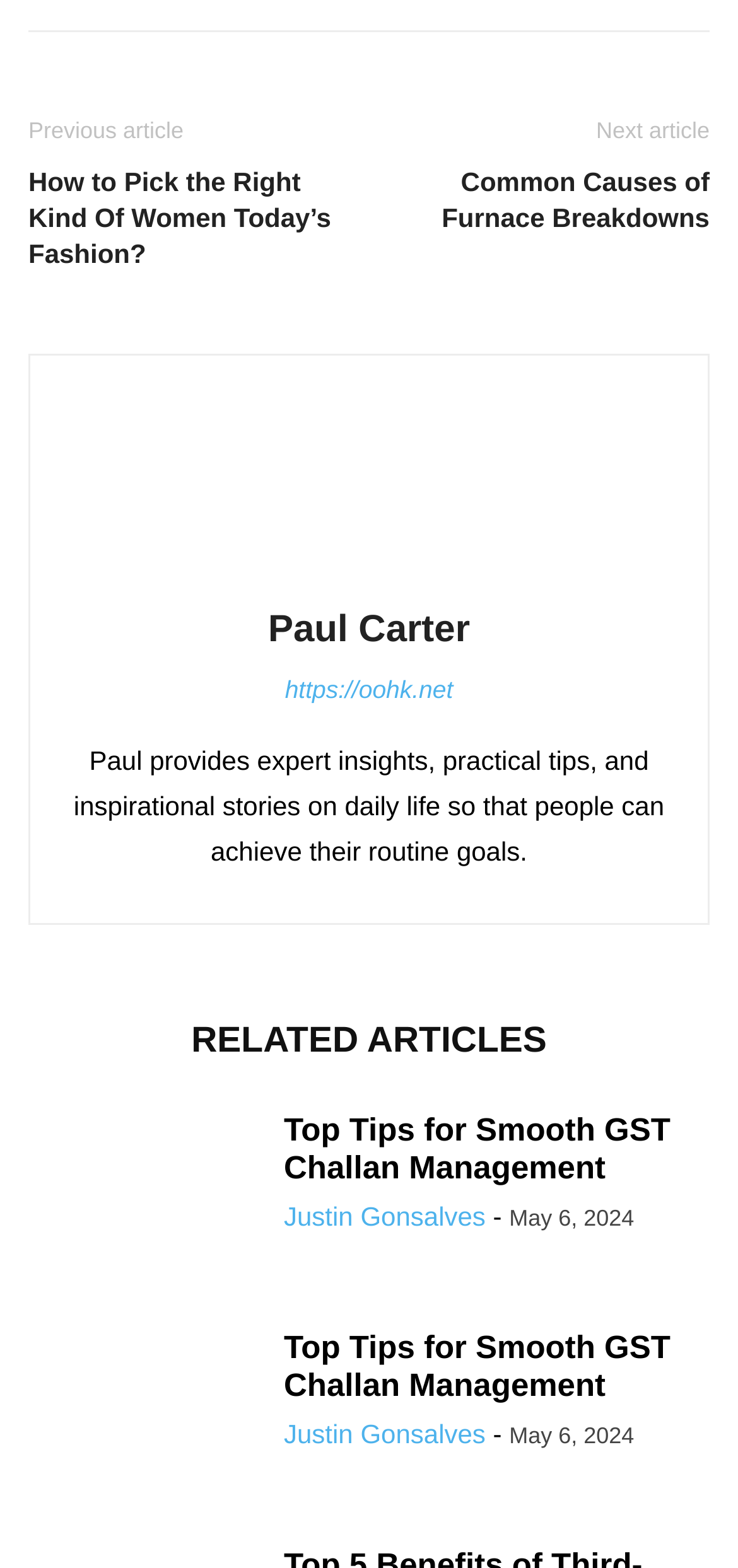From the webpage screenshot, predict the bounding box of the UI element that matches this description: "Justin Gonsalves".

[0.385, 0.905, 0.658, 0.925]